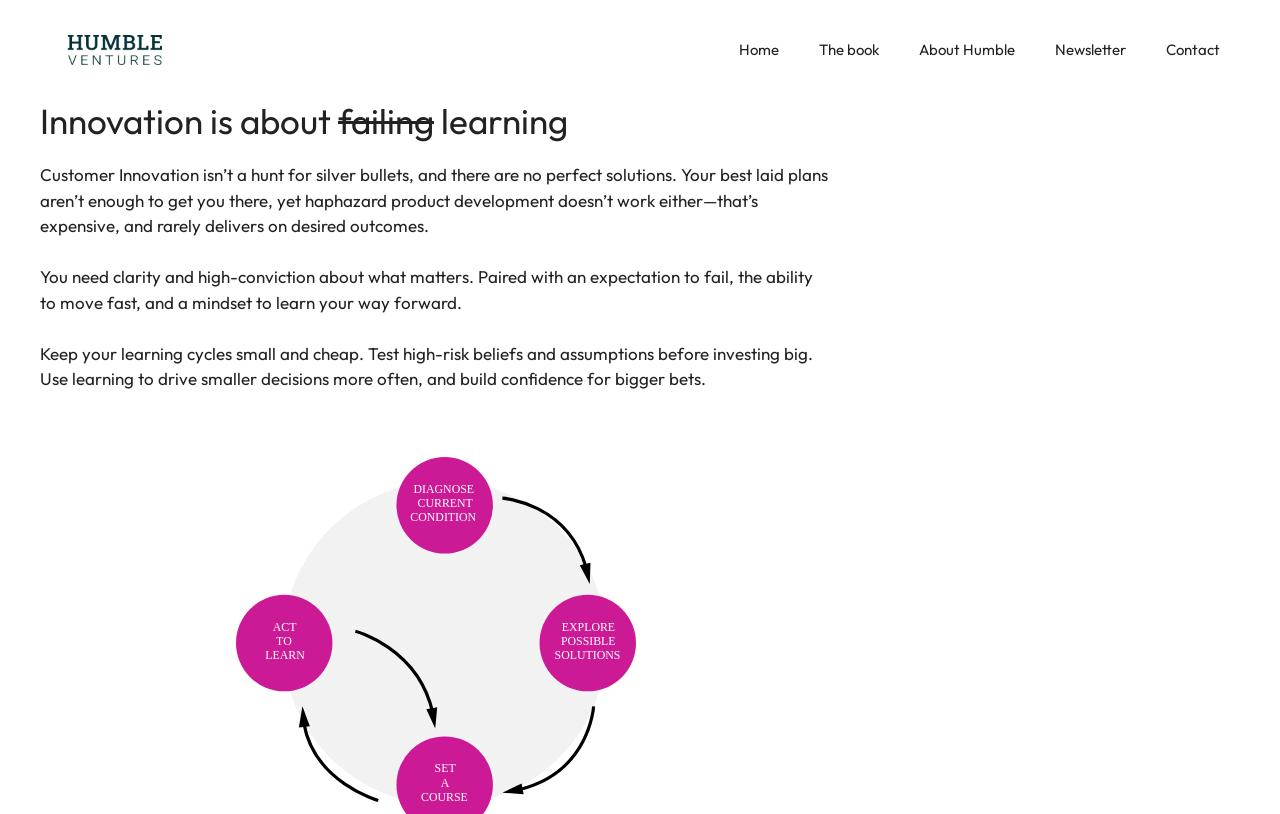What is the main topic of the webpage?
Please use the image to provide an in-depth answer to the question.

The main topic of the webpage is inferred from the heading 'Innovation is about failing learning' and the surrounding text, which discusses the importance of learning and failing in product innovation.